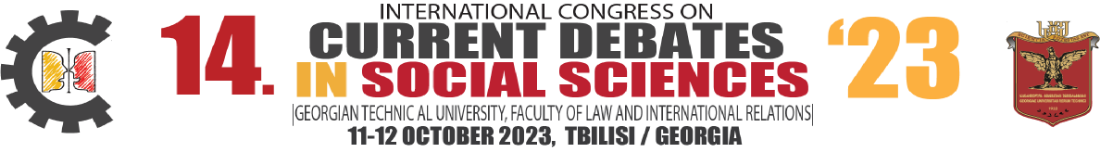What institution is represented by the emblem in the logo?
Look at the image and respond with a one-word or short-phrase answer.

Georgian Technical University and the Faculty of Law and International Relations